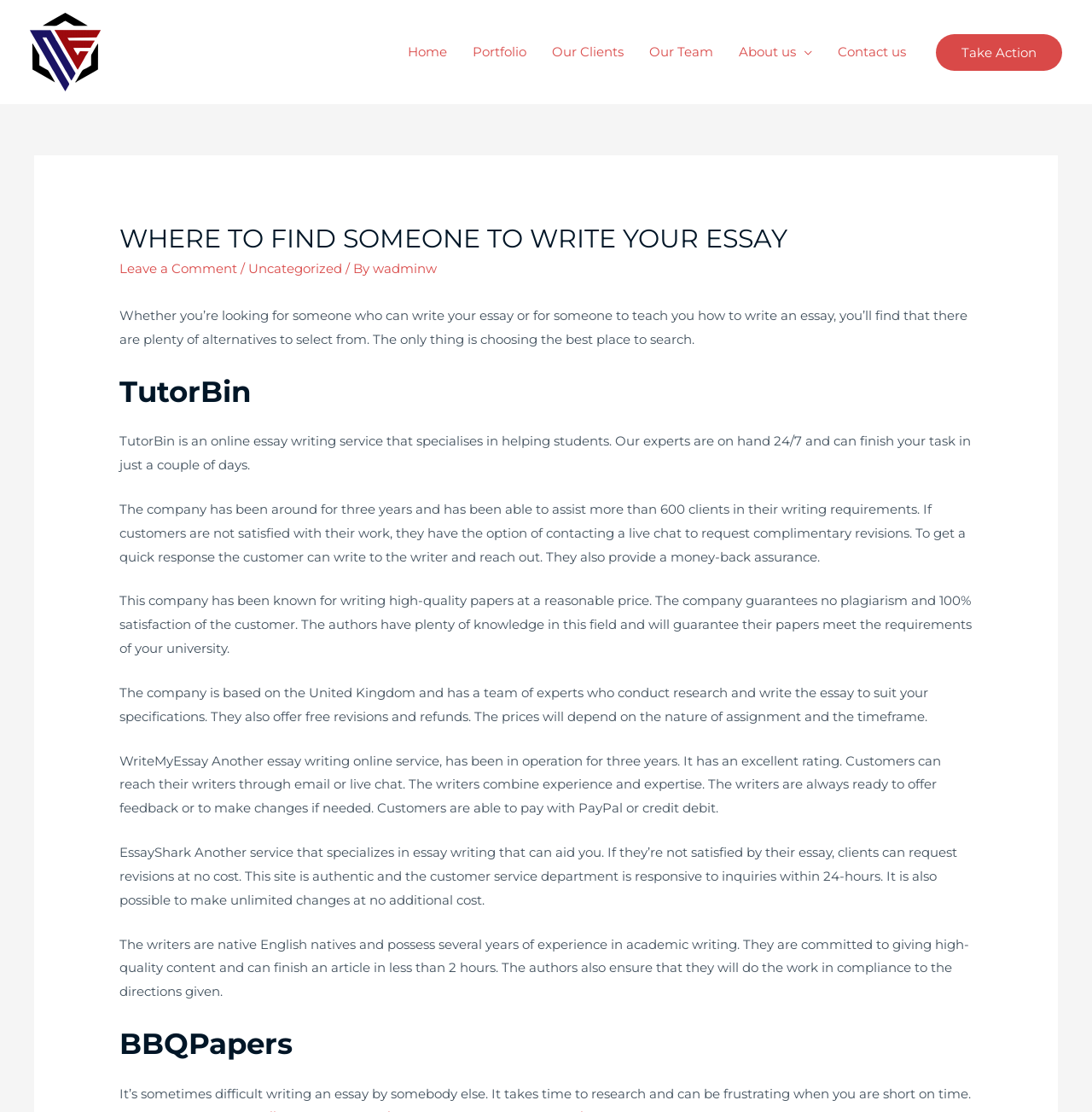What is the method of payment accepted by WriteMyEssay?
Please provide a single word or phrase as your answer based on the image.

PayPal or credit debit